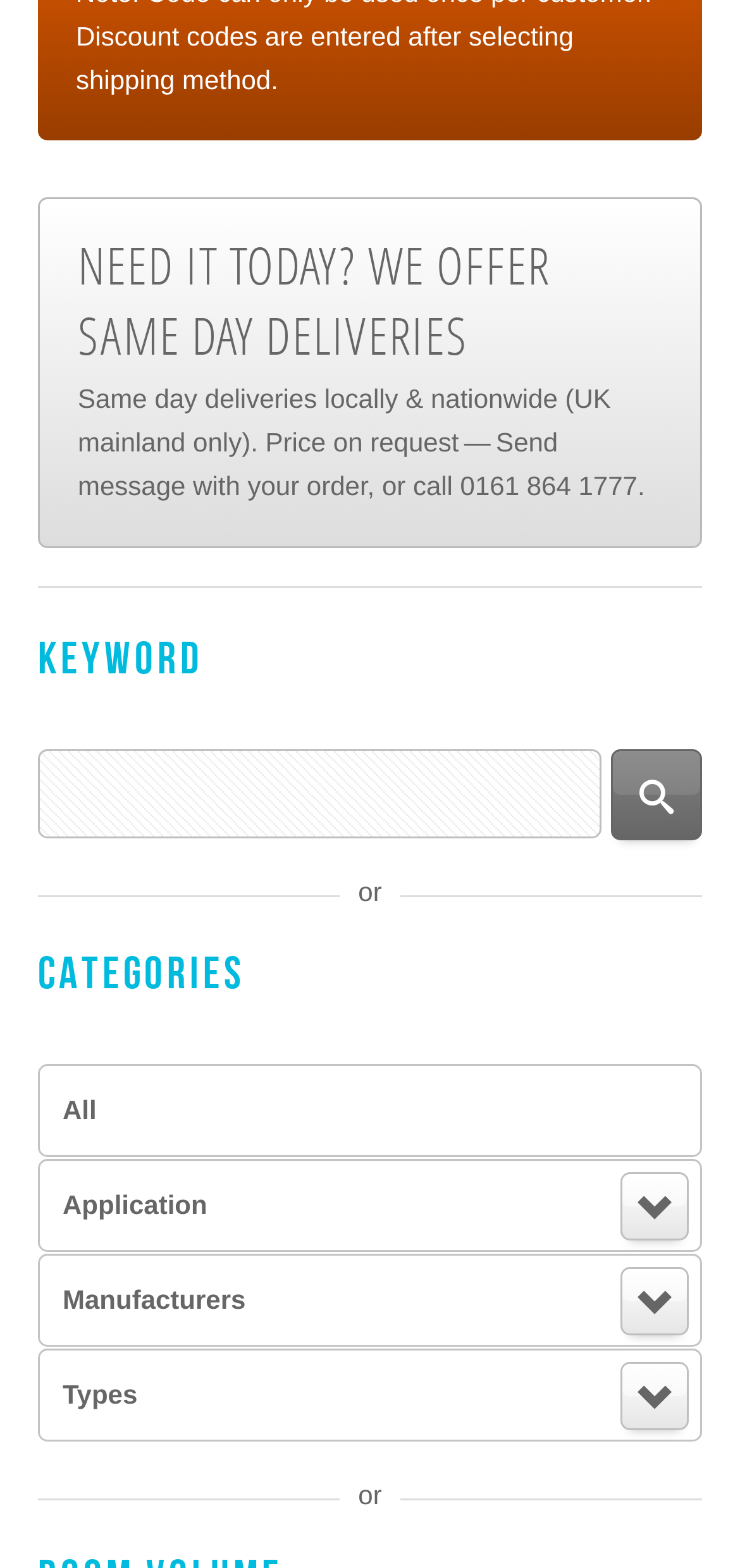Please locate the bounding box coordinates of the element's region that needs to be clicked to follow the instruction: "Select Manufacturers". The bounding box coordinates should be provided as four float numbers between 0 and 1, i.e., [left, top, right, bottom].

[0.054, 0.002, 0.087, 0.018]